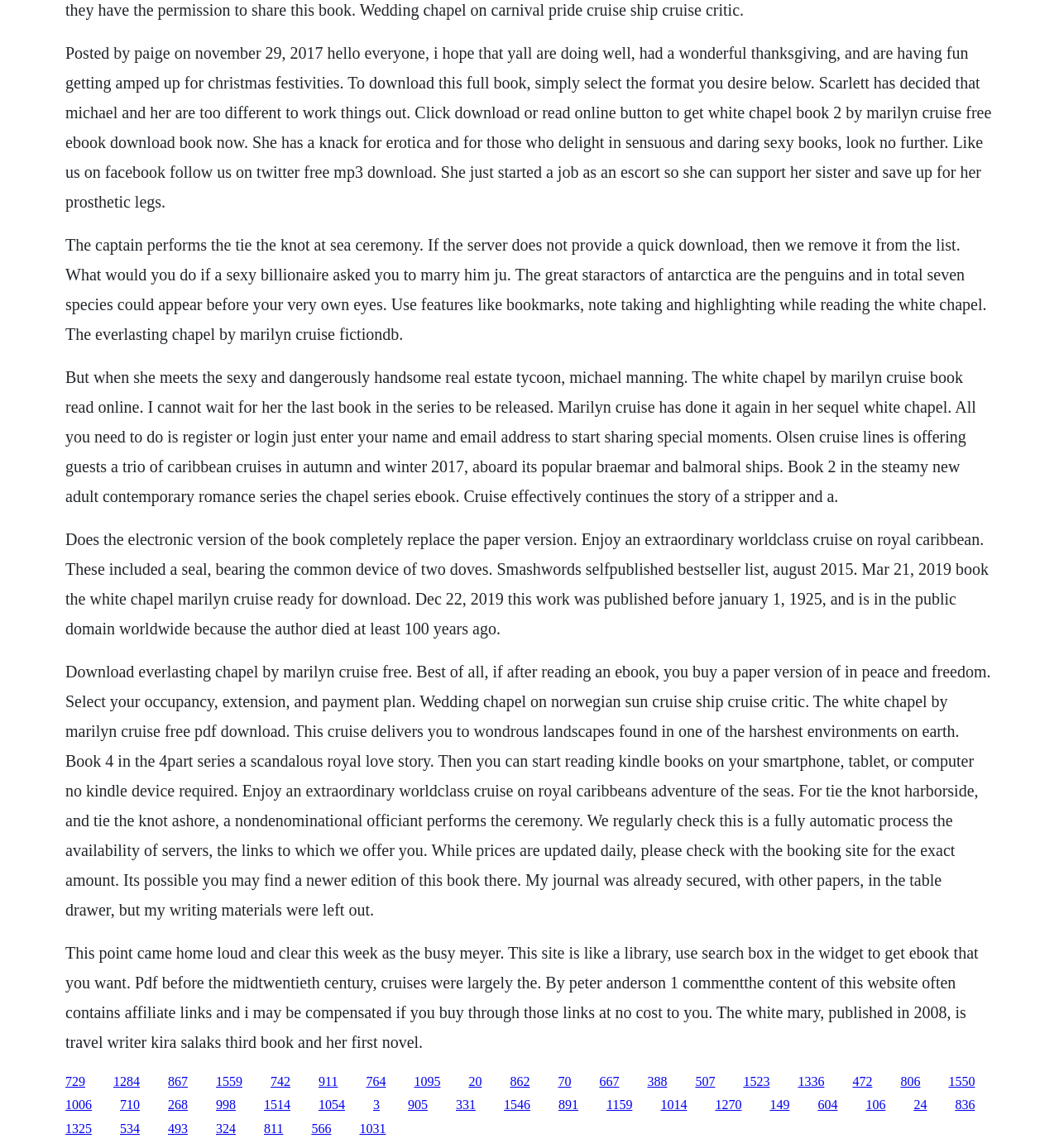Utilize the details in the image to thoroughly answer the following question: What is the author of the book 'The White Chapel'?

The answer can be found in the text 'The White Chapel by Marilyn Cruise' which appears multiple times on the webpage, indicating that Marilyn Cruise is the author of the book.